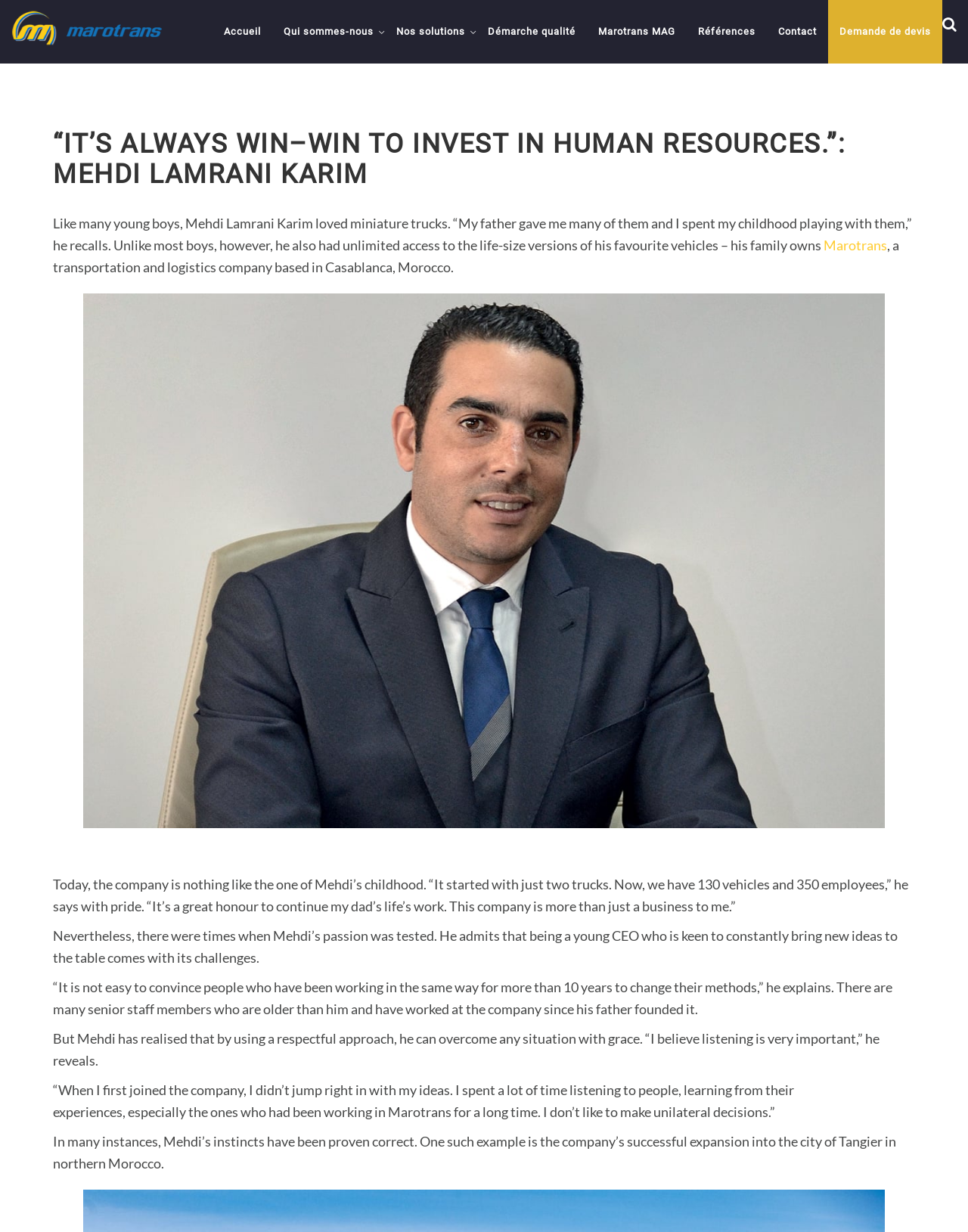Where is MaroTrans based?
Look at the image and answer the question using a single word or phrase.

Casablanca, Morocco